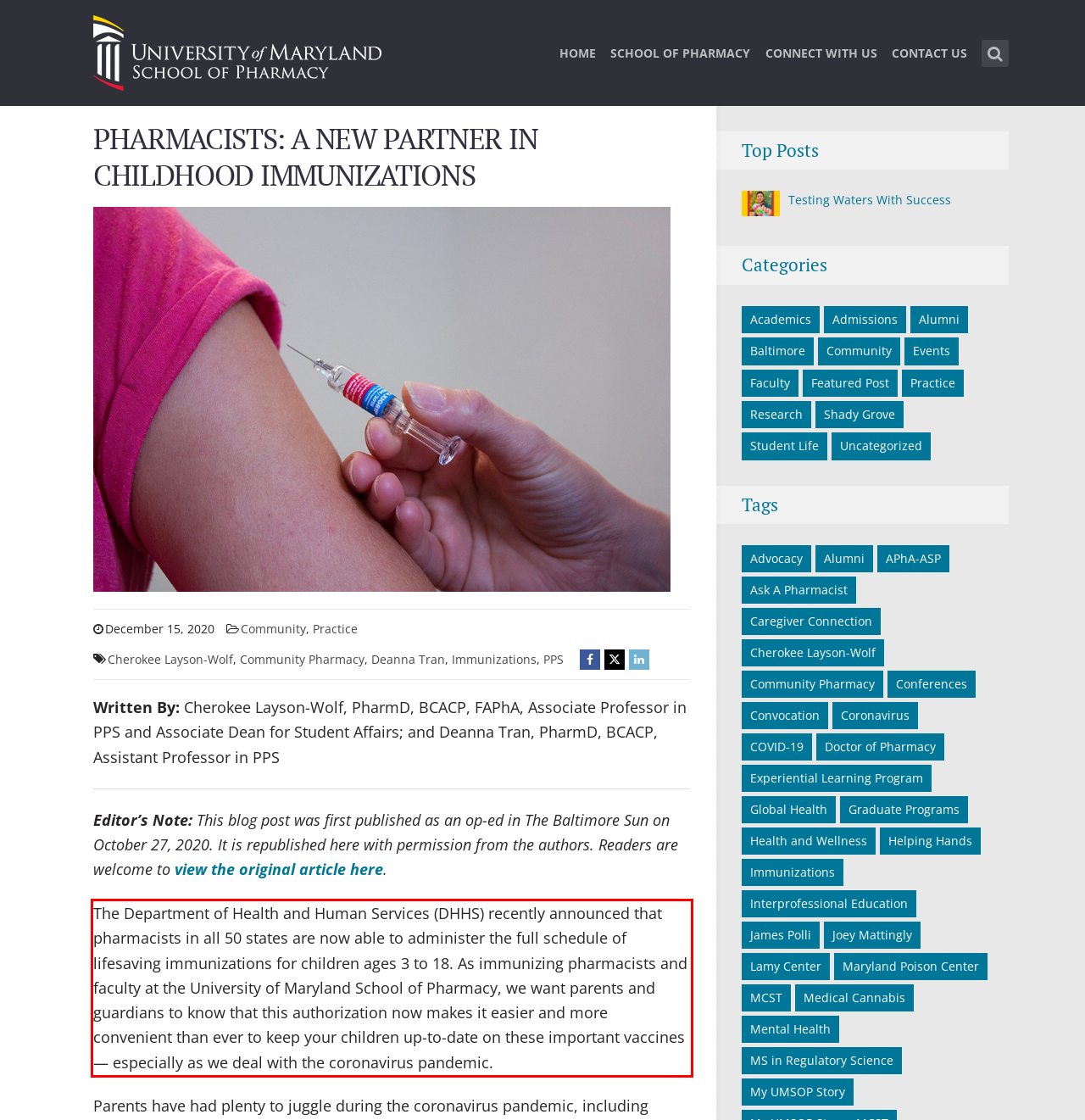Please take the screenshot of the webpage, find the red bounding box, and generate the text content that is within this red bounding box.

The Department of Health and Human Services (DHHS) recently announced that pharmacists in all 50 states are now able to administer the full schedule of lifesaving immunizations for children ages 3 to 18. As immunizing pharmacists and faculty at the University of Maryland School of Pharmacy, we want parents and guardians to know that this authorization now makes it easier and more convenient than ever to keep your children up-to-date on these important vaccines — especially as we deal with the coronavirus pandemic.